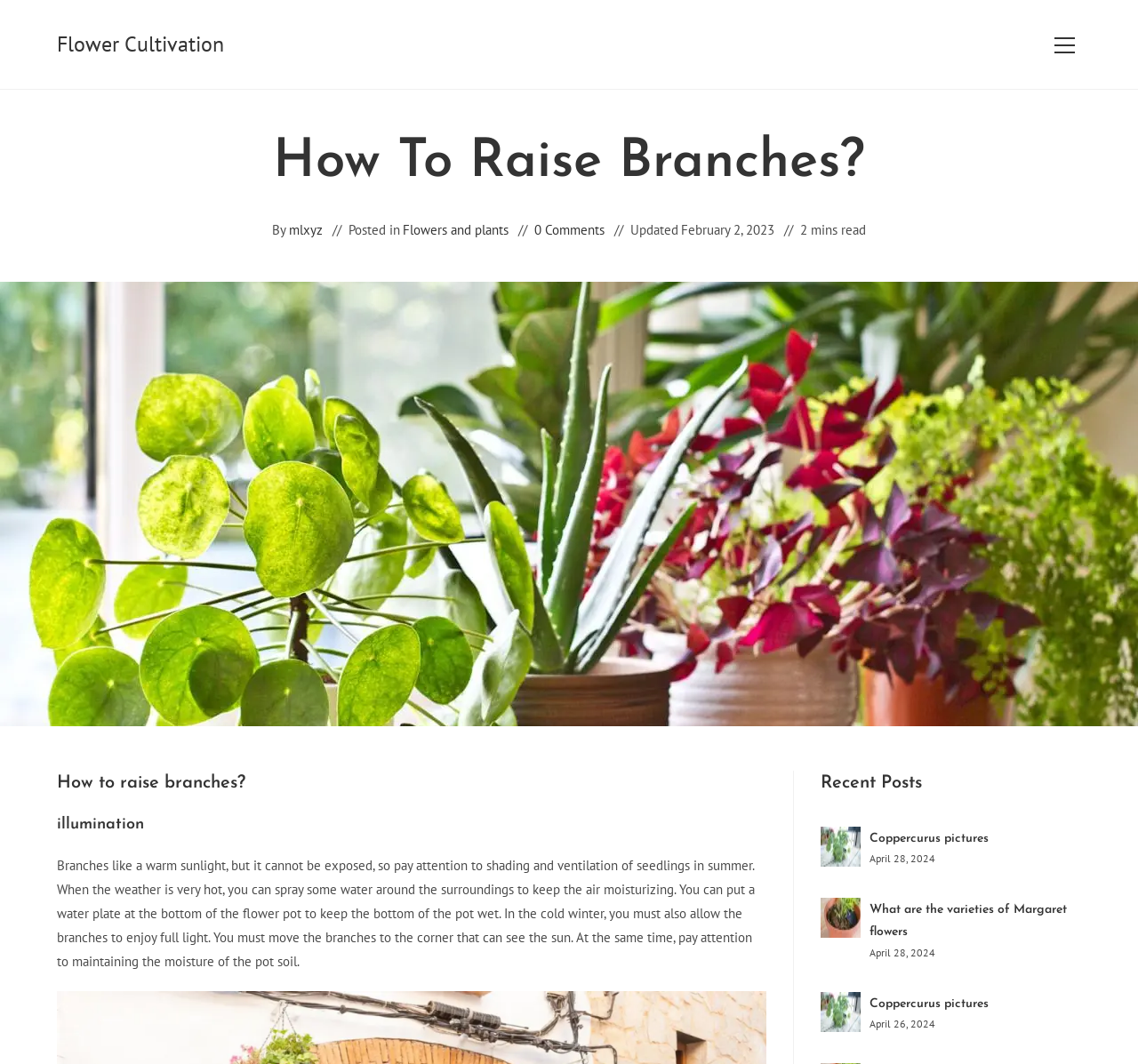Please respond in a single word or phrase: 
What is the purpose of spraying water around the surroundings?

To keep the air moisturizing